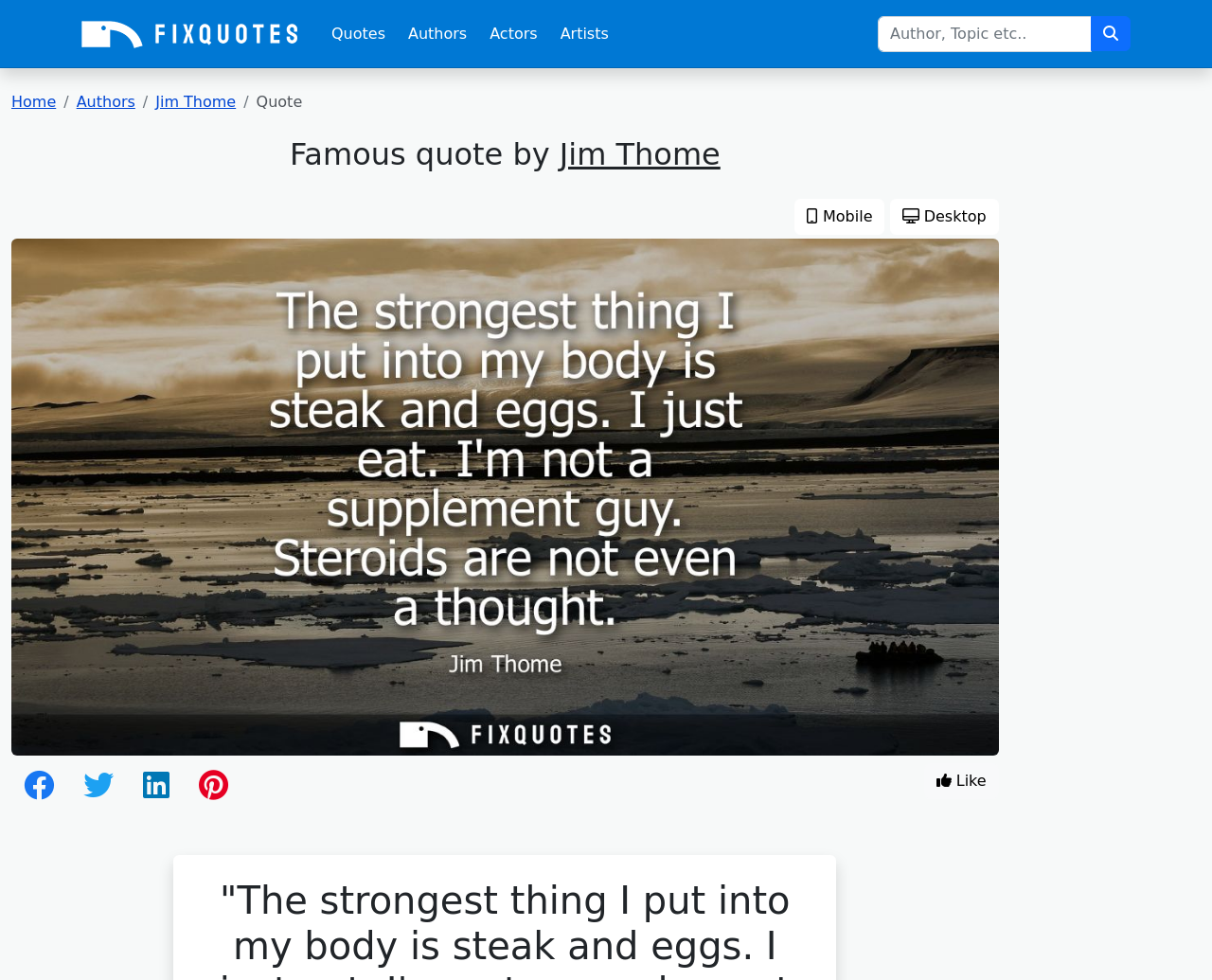How many social media sharing options are there?
Using the image, provide a concise answer in one word or a short phrase.

4